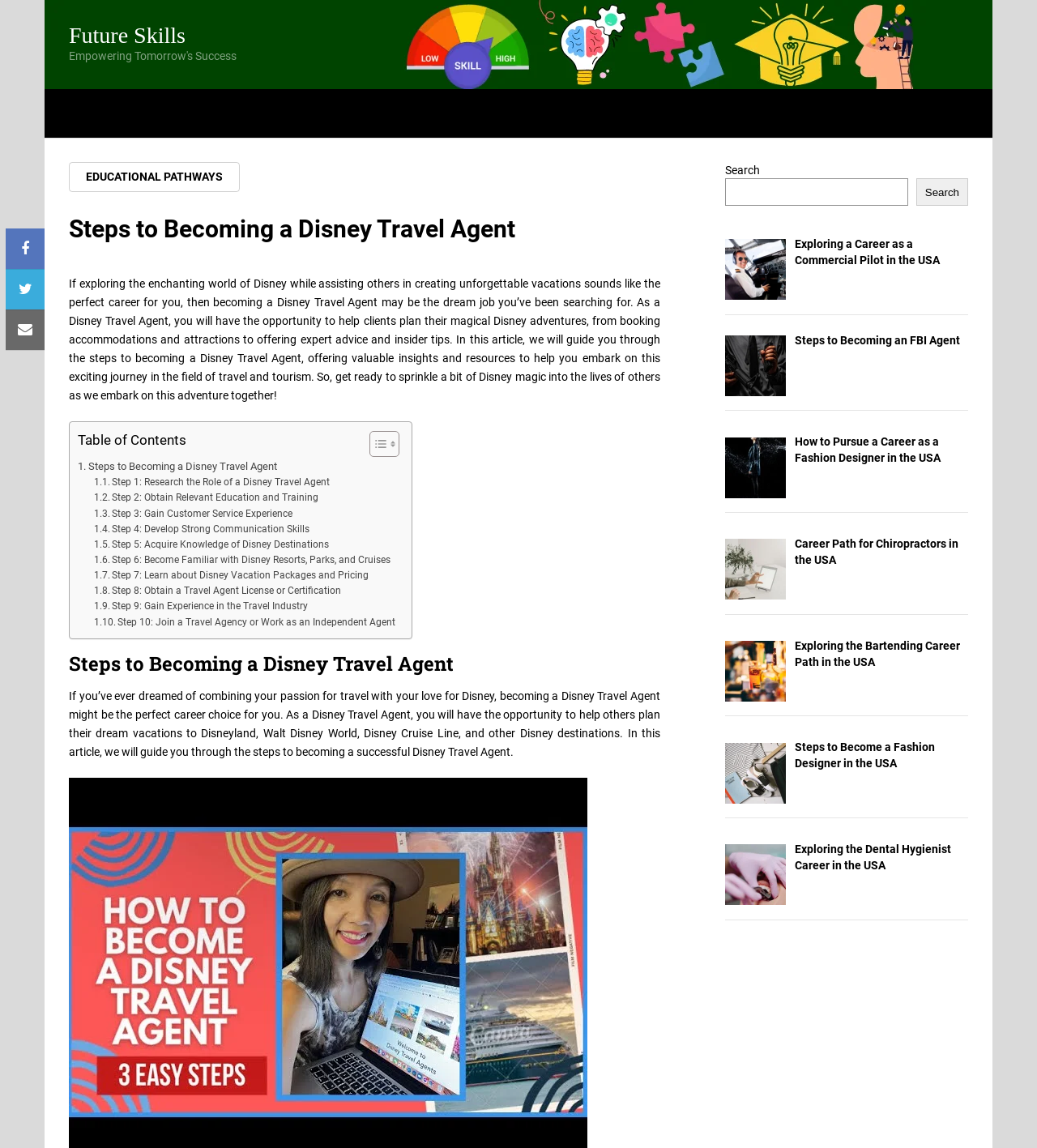Please find the bounding box for the UI element described by: "Future Skills".

[0.066, 0.021, 0.179, 0.041]